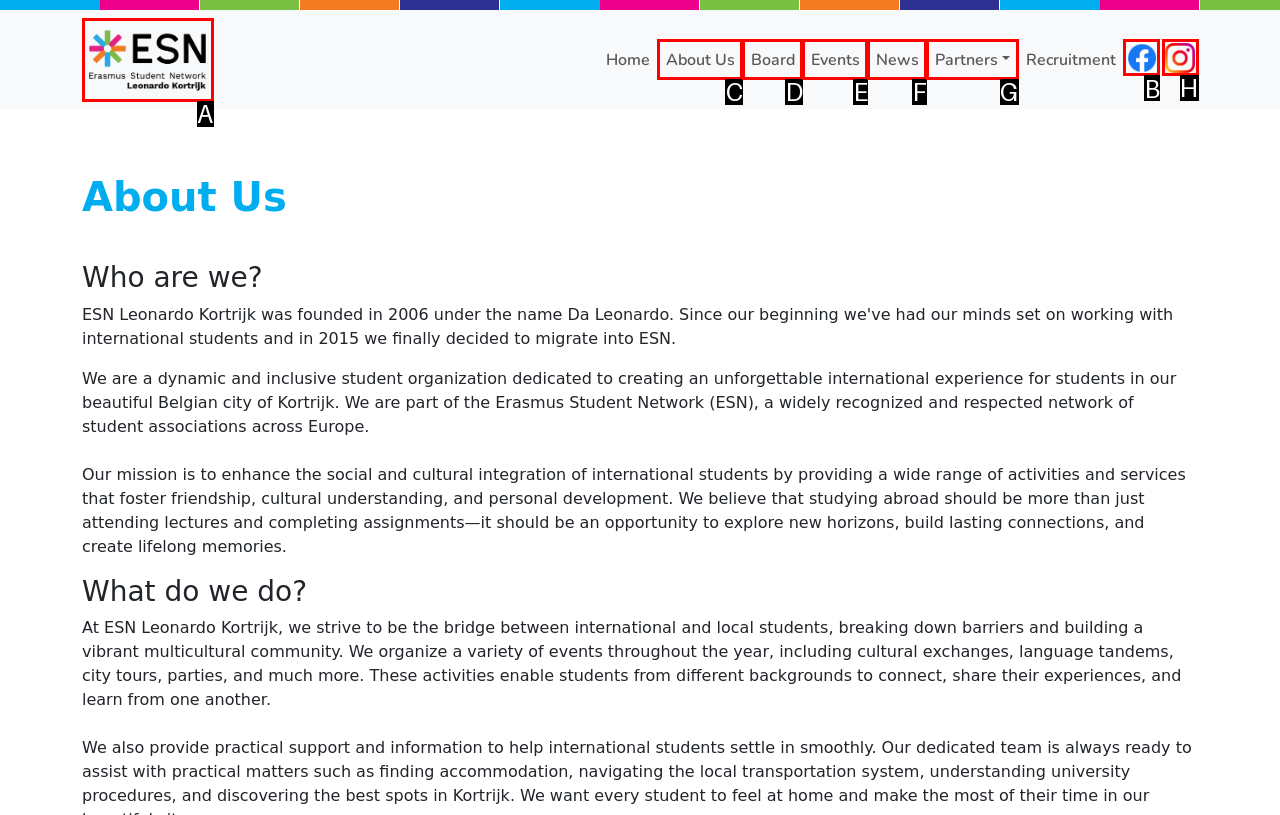Point out the correct UI element to click to carry out this instruction: Click the facebook link
Answer with the letter of the chosen option from the provided choices directly.

B